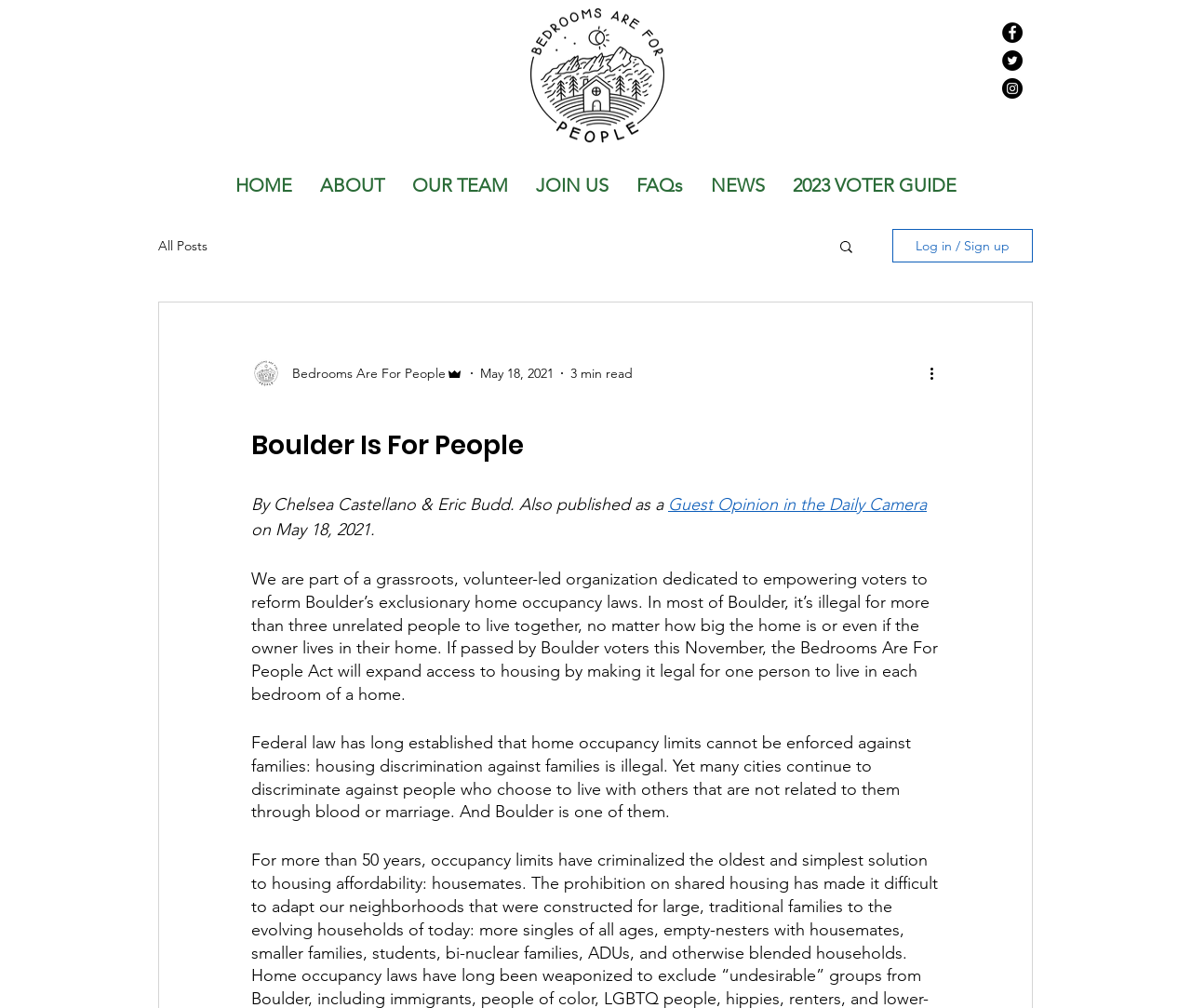Please find the bounding box coordinates of the section that needs to be clicked to achieve this instruction: "Search for something".

[0.703, 0.236, 0.718, 0.256]